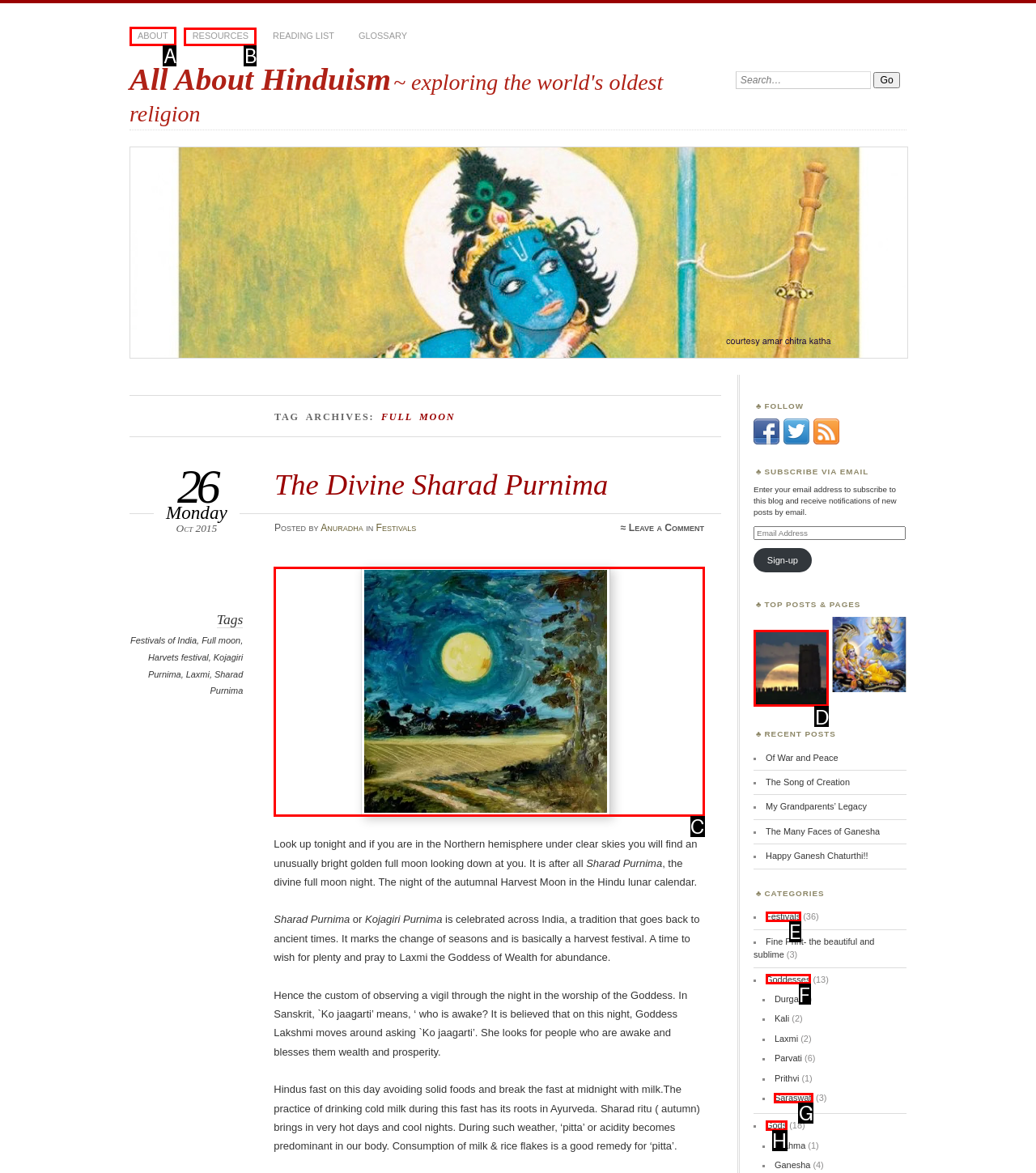Identify which lettered option completes the task: Go to the About page. Provide the letter of the correct choice.

A